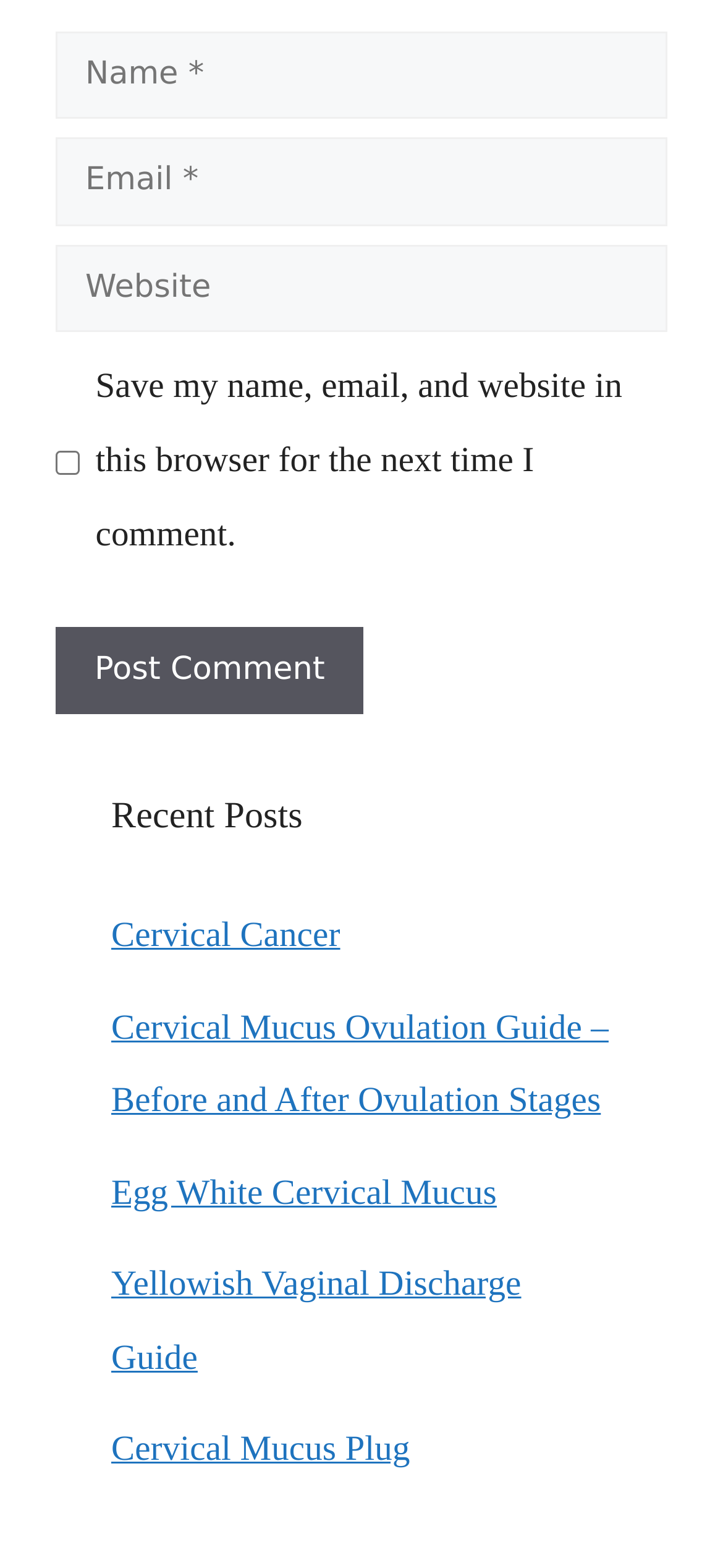Please find the bounding box coordinates of the section that needs to be clicked to achieve this instruction: "Click the 'Post Comment' button".

[0.077, 0.399, 0.503, 0.456]